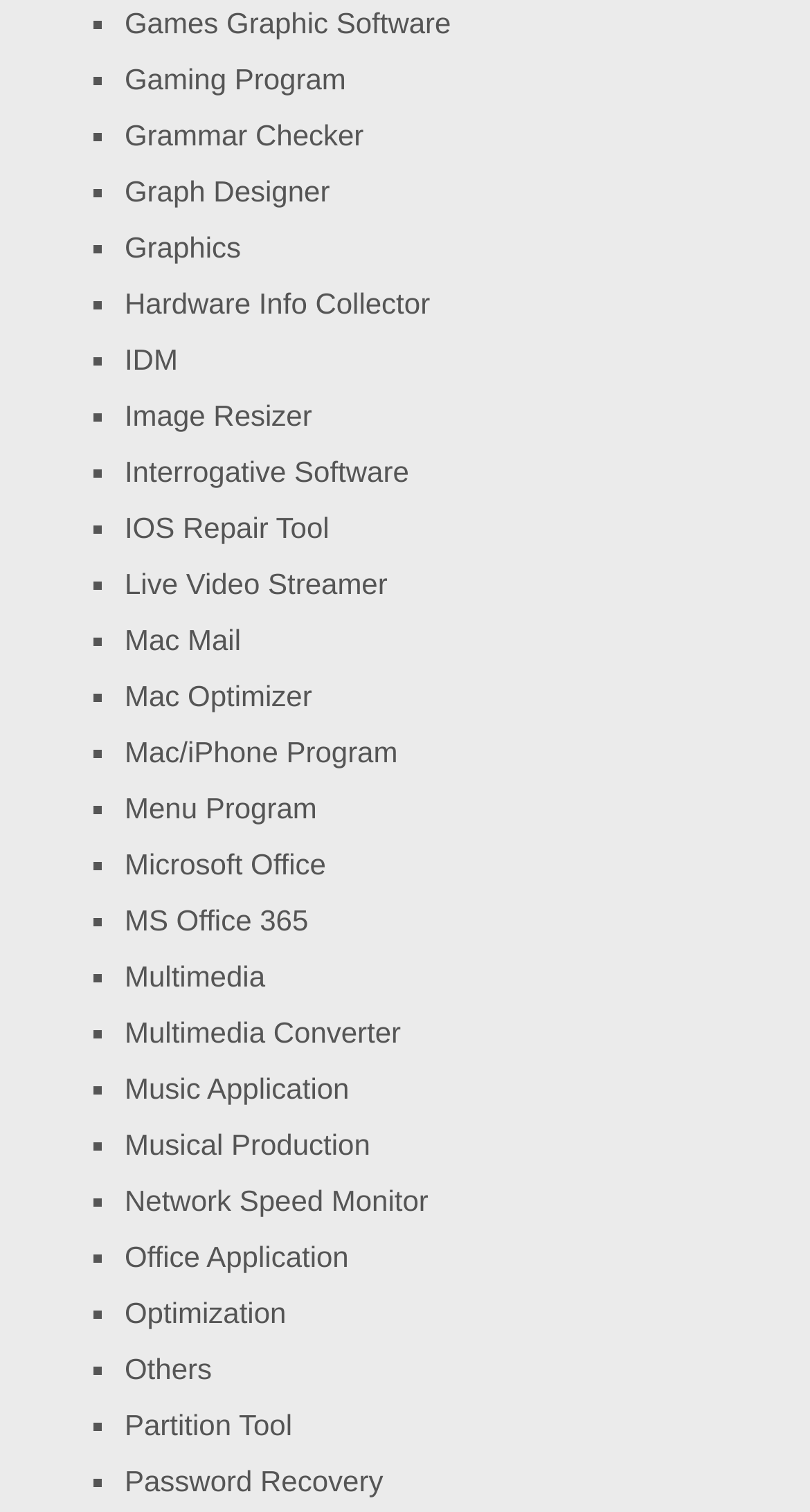What is the category of the item 'Image Resizer'? Based on the screenshot, please respond with a single word or phrase.

Graphics